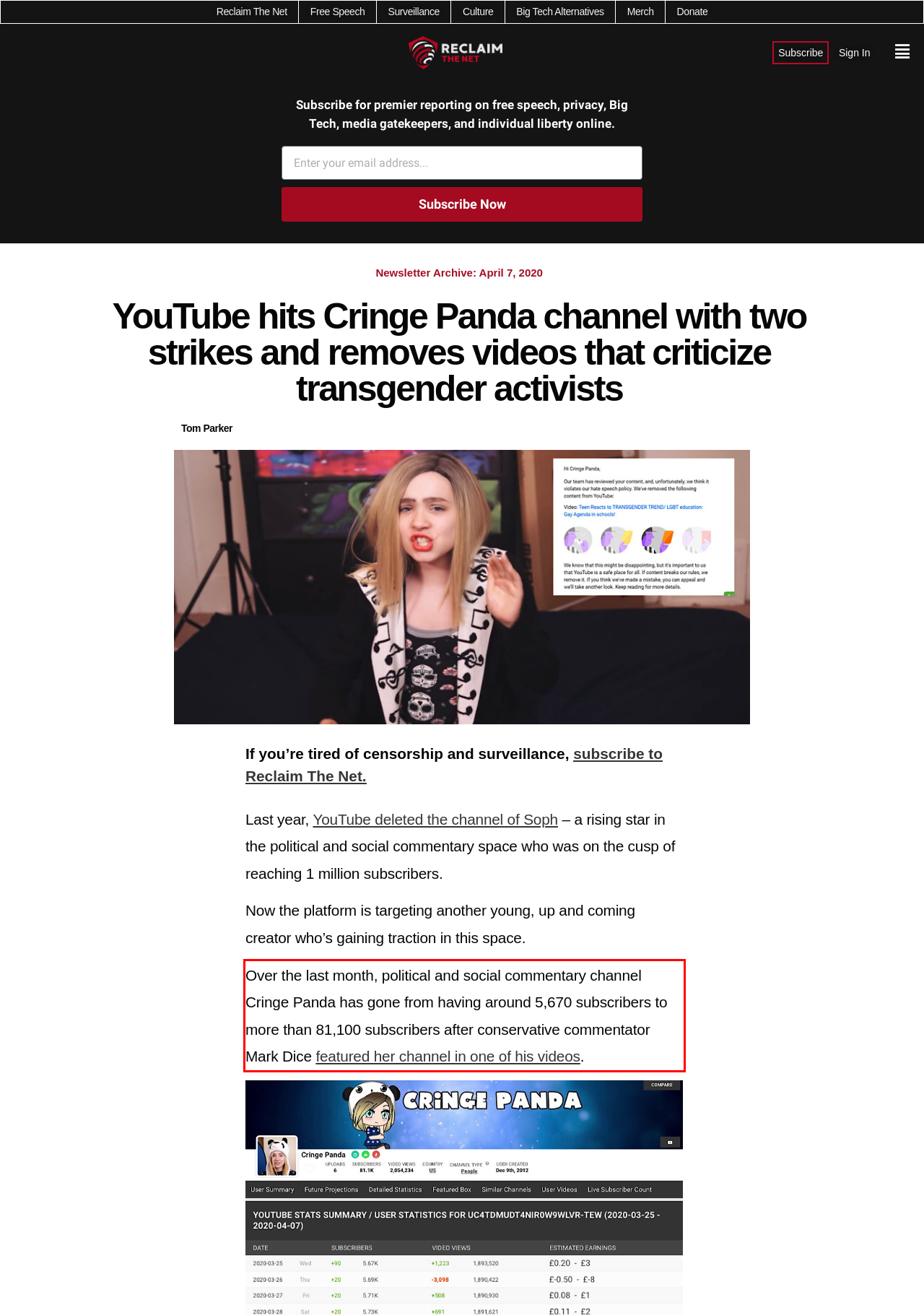Given the screenshot of a webpage, identify the red rectangle bounding box and recognize the text content inside it, generating the extracted text.

Over the last month, political and social commentary channel Cringe Panda has gone from having around 5,670 subscribers to more than 81,100 subscribers after conservative commentator Mark Dice featured her channel in one of his videos.